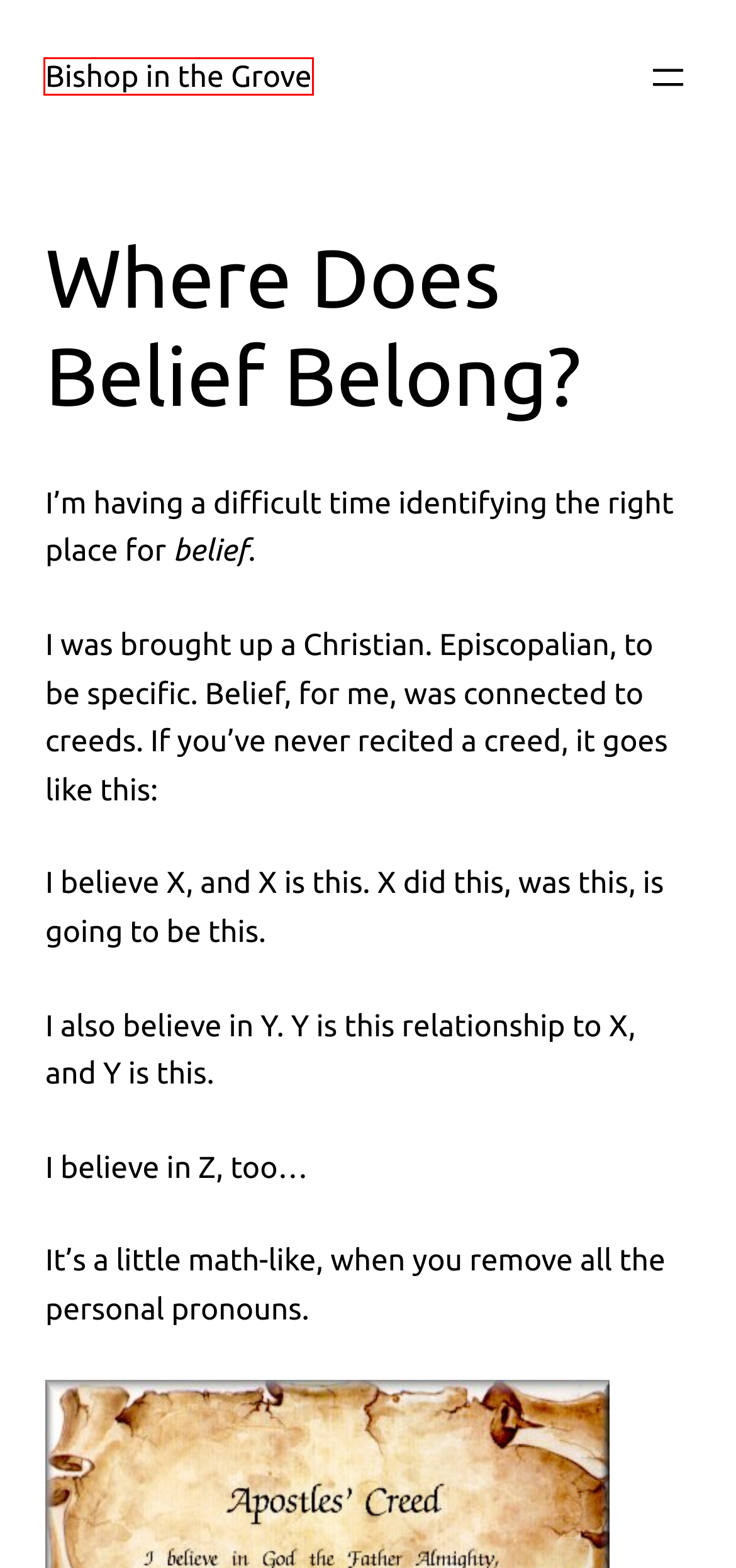Take a look at the provided webpage screenshot featuring a red bounding box around an element. Select the most appropriate webpage description for the page that loads after clicking on the element inside the red bounding box. Here are the candidates:
A. Arawn Archives - Bishop in the Grove
B. Education and ministry training for Pagan and earth-based spiritualities
C. The Home Spun Life - A Discussion on Parenting And Family Relationship Tips & Advice
D. Paganism: Beliefs, Rituals, History, And Facts | Patheos
E. Cherry Hill Seminary Archives - Bishop in the Grove
F. episcopalianism Archives - Bishop in the Grove
G. Christianity Archives - Bishop in the Grove
H. Bishop in the Grove - A faith journey

H